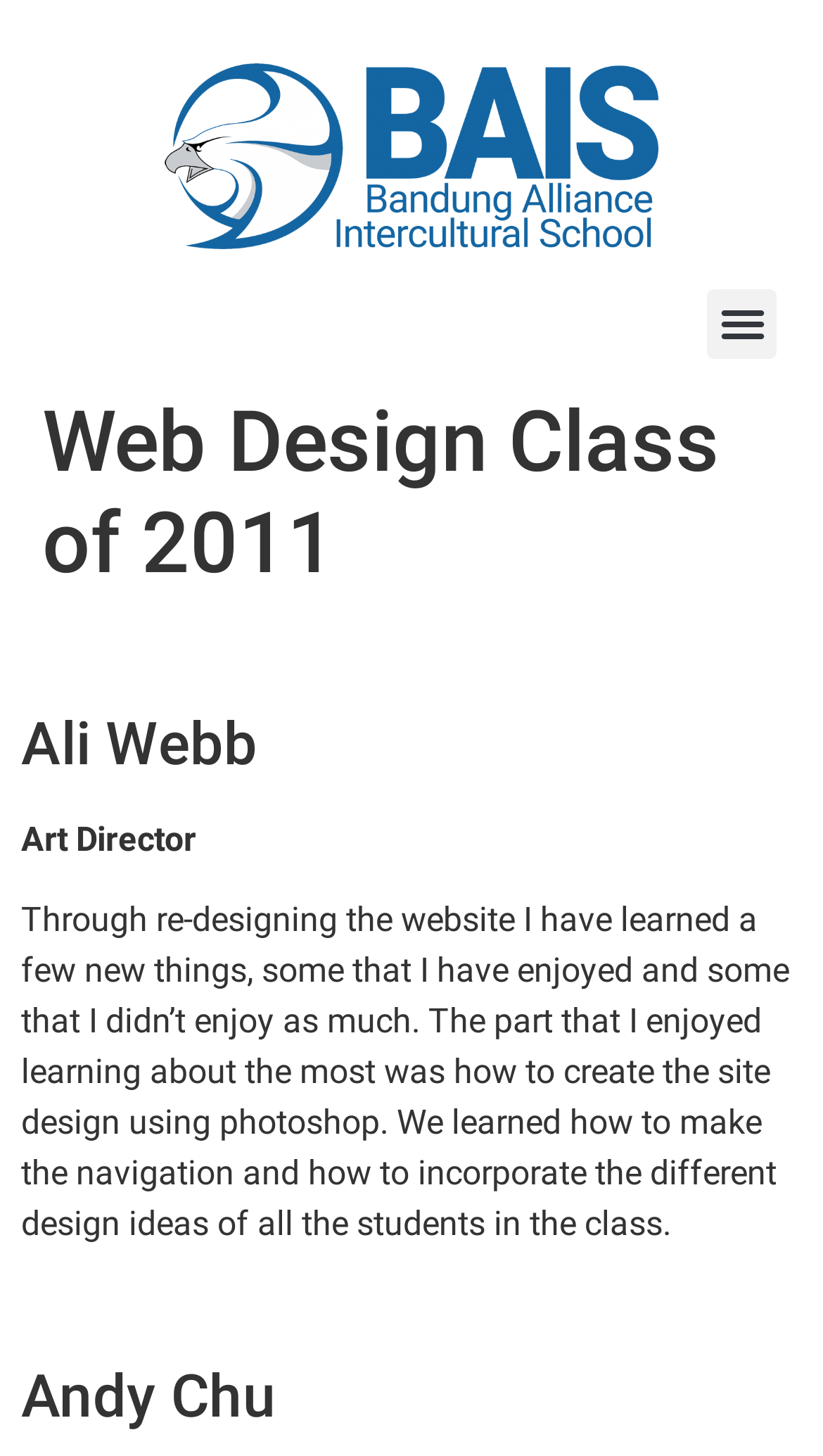Reply to the question with a single word or phrase:
What is Ali Webb's role?

Art Director